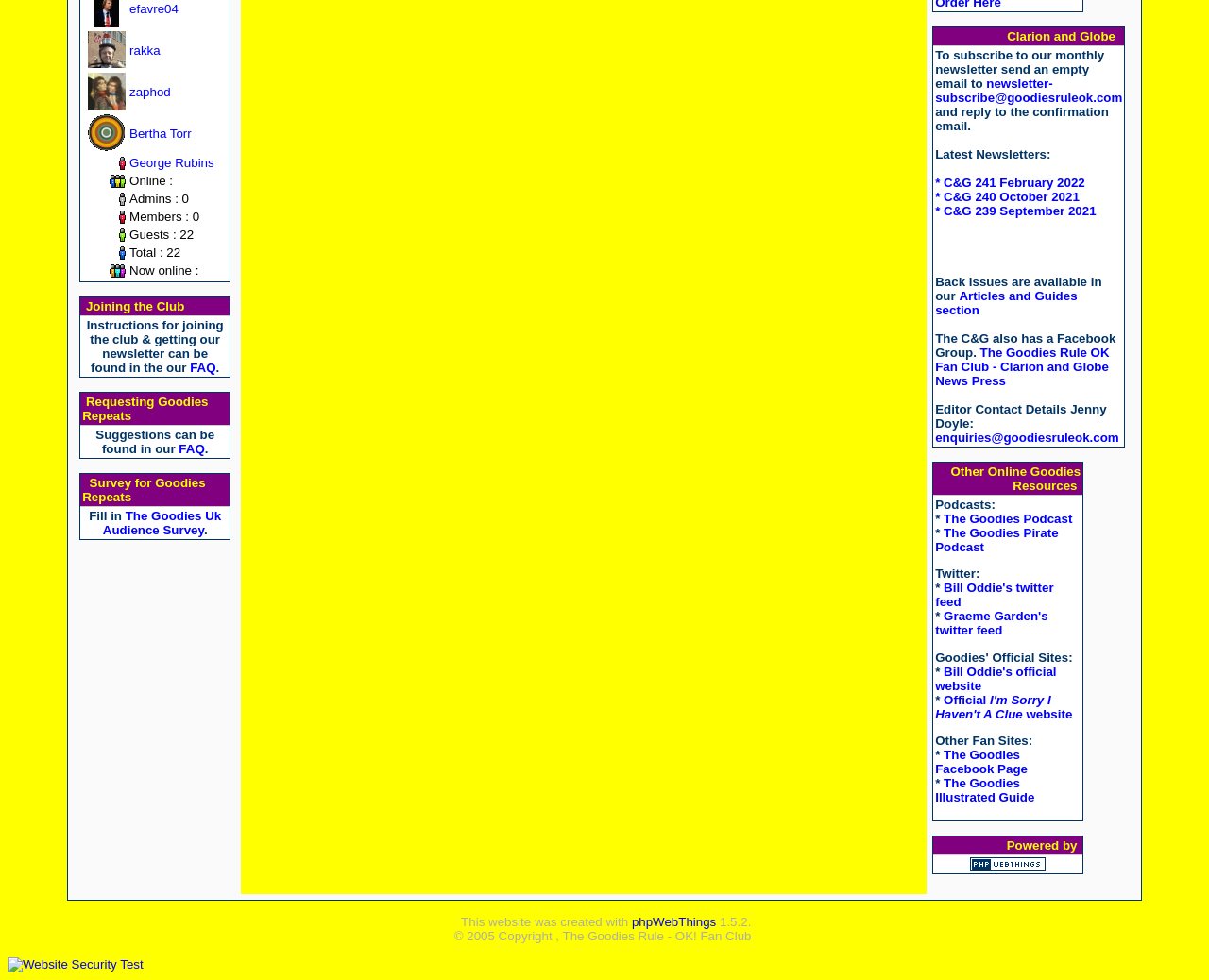For the given element description alt="efavre04", determine the bounding box coordinates of the UI element. The coordinates should follow the format (top-left x, top-left y, bottom-right x, bottom-right y) and be within the range of 0 to 1.

[0.073, 0.017, 0.104, 0.031]